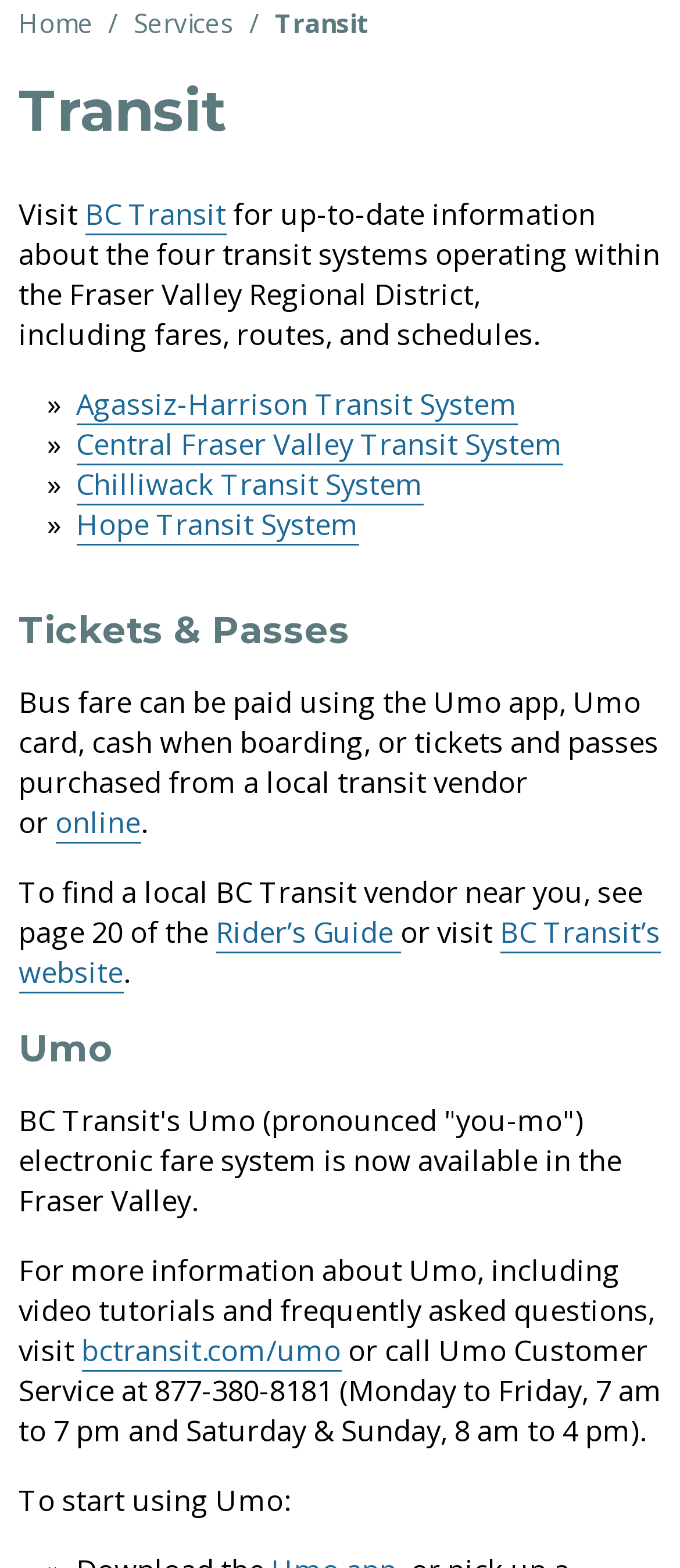Find the bounding box coordinates for the HTML element described as: "Central Fraser Valley Transit System". The coordinates should consist of four float values between 0 and 1, i.e., [left, top, right, bottom].

[0.112, 0.27, 0.827, 0.297]